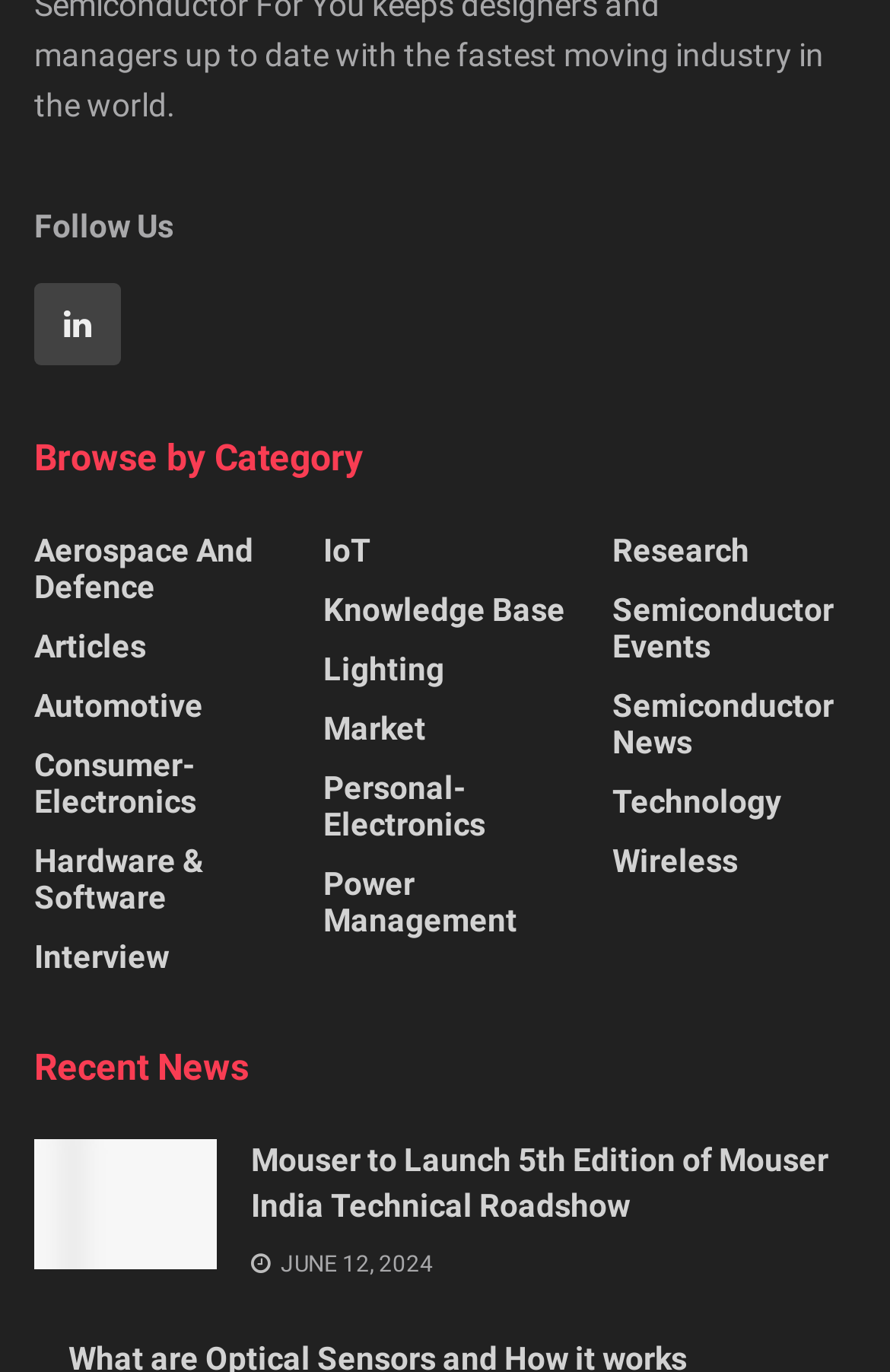Please predict the bounding box coordinates of the element's region where a click is necessary to complete the following instruction: "Read Mouser to Launch 5th Edition of Mouser India Technical Roadshow". The coordinates should be represented by four float numbers between 0 and 1, i.e., [left, top, right, bottom].

[0.038, 0.83, 0.244, 0.925]